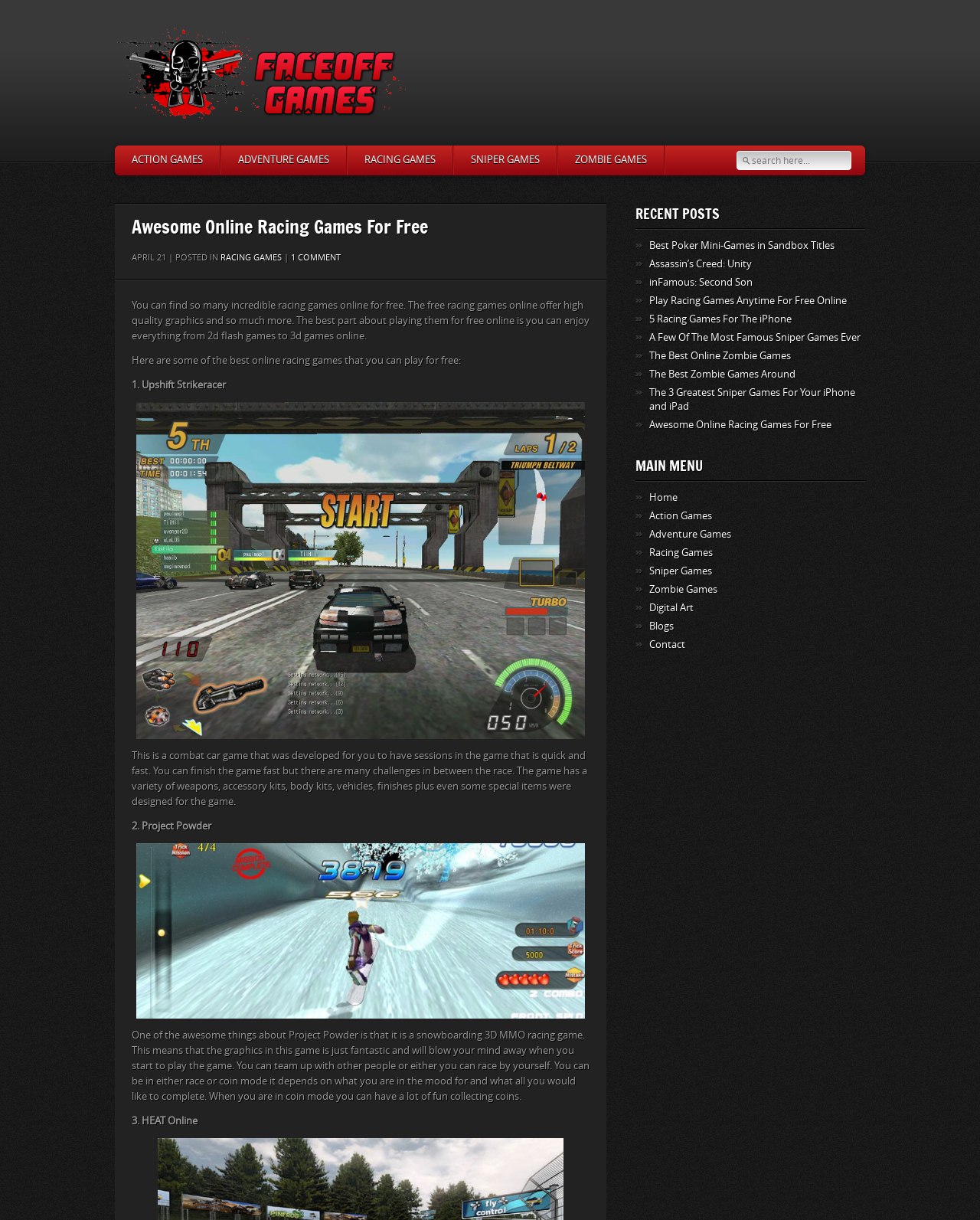Please locate the clickable area by providing the bounding box coordinates to follow this instruction: "Visit the Action Games page".

[0.117, 0.119, 0.224, 0.144]